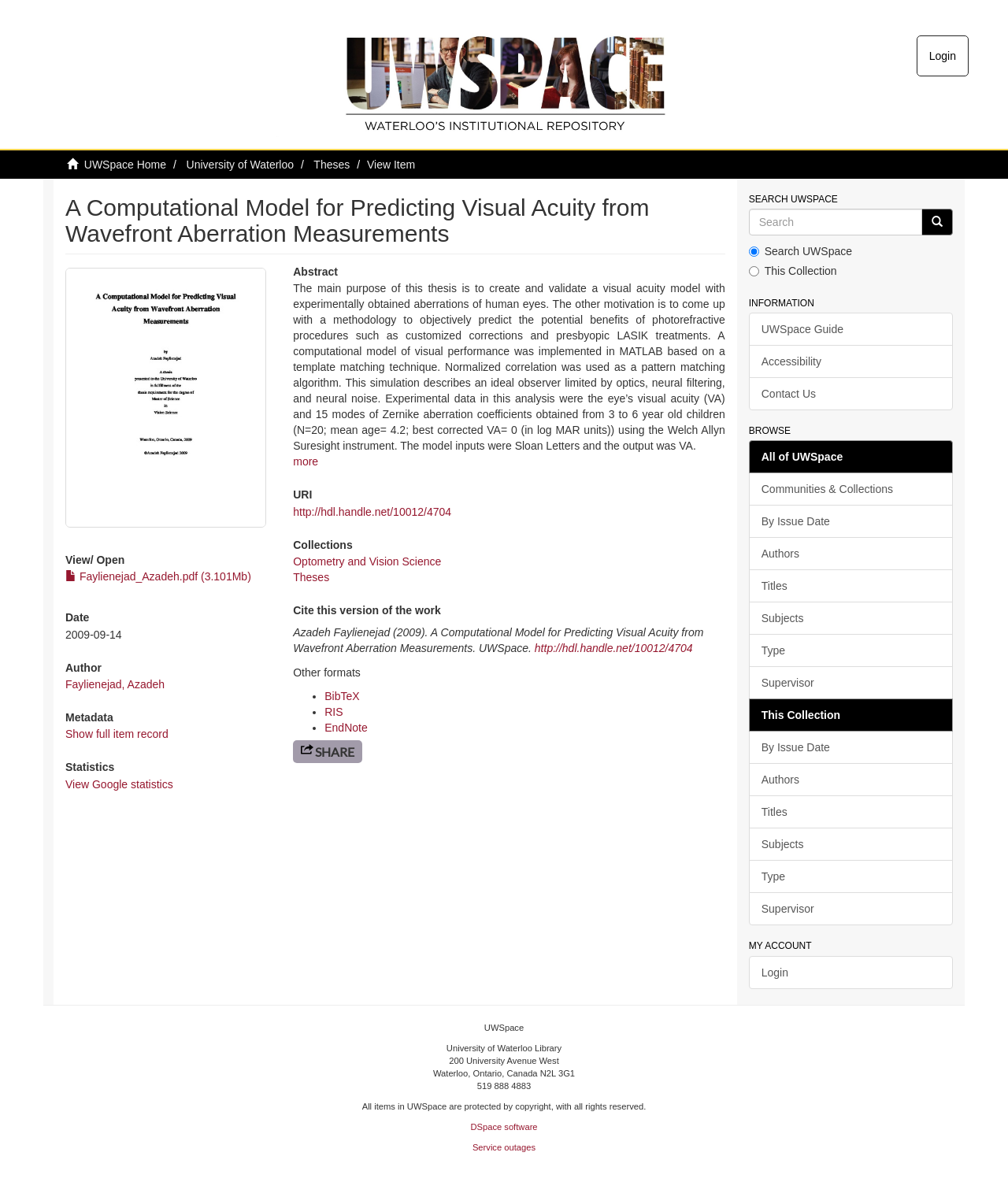Please identify the bounding box coordinates for the region that you need to click to follow this instruction: "Search UWSpace".

[0.743, 0.177, 0.915, 0.199]